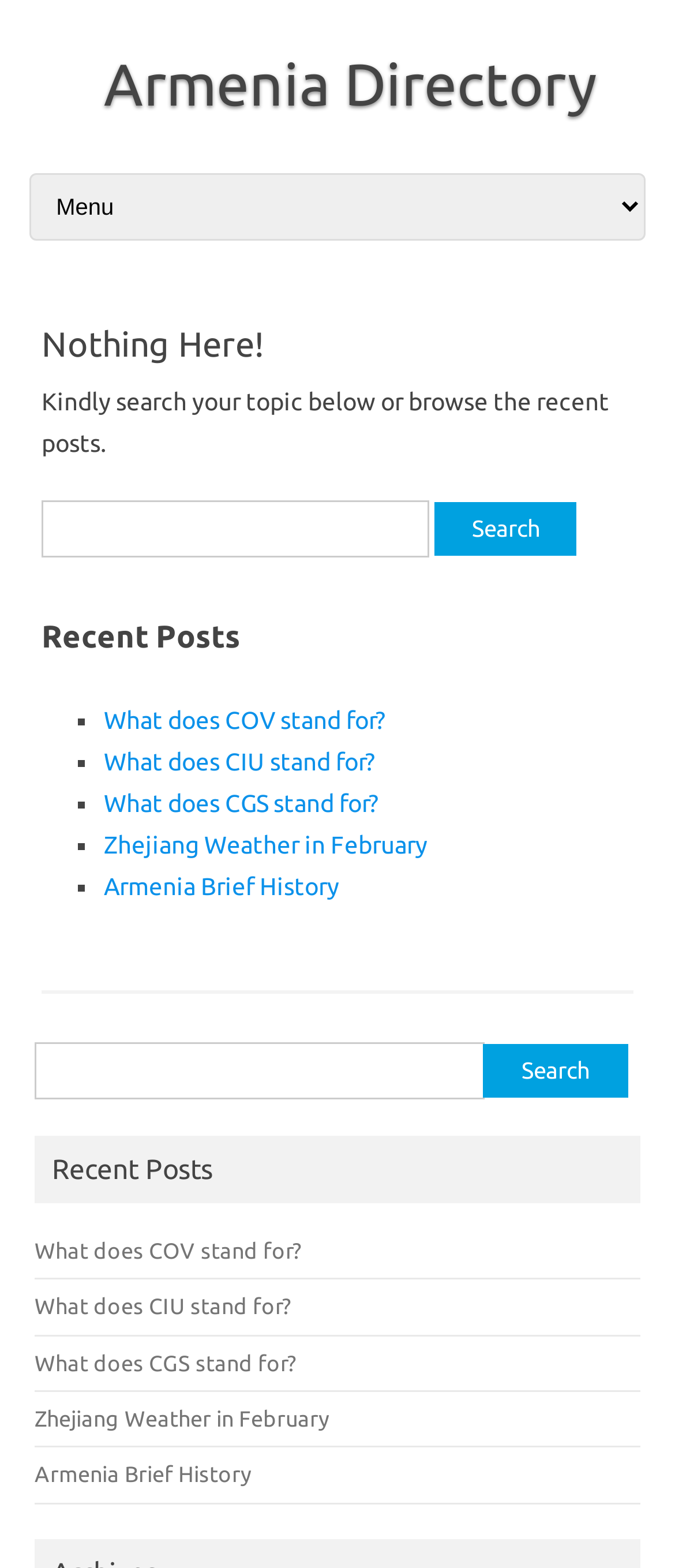Identify the bounding box coordinates of the element to click to follow this instruction: 'Click on 'What does COV stand for?''. Ensure the coordinates are four float values between 0 and 1, provided as [left, top, right, bottom].

[0.154, 0.451, 0.572, 0.469]